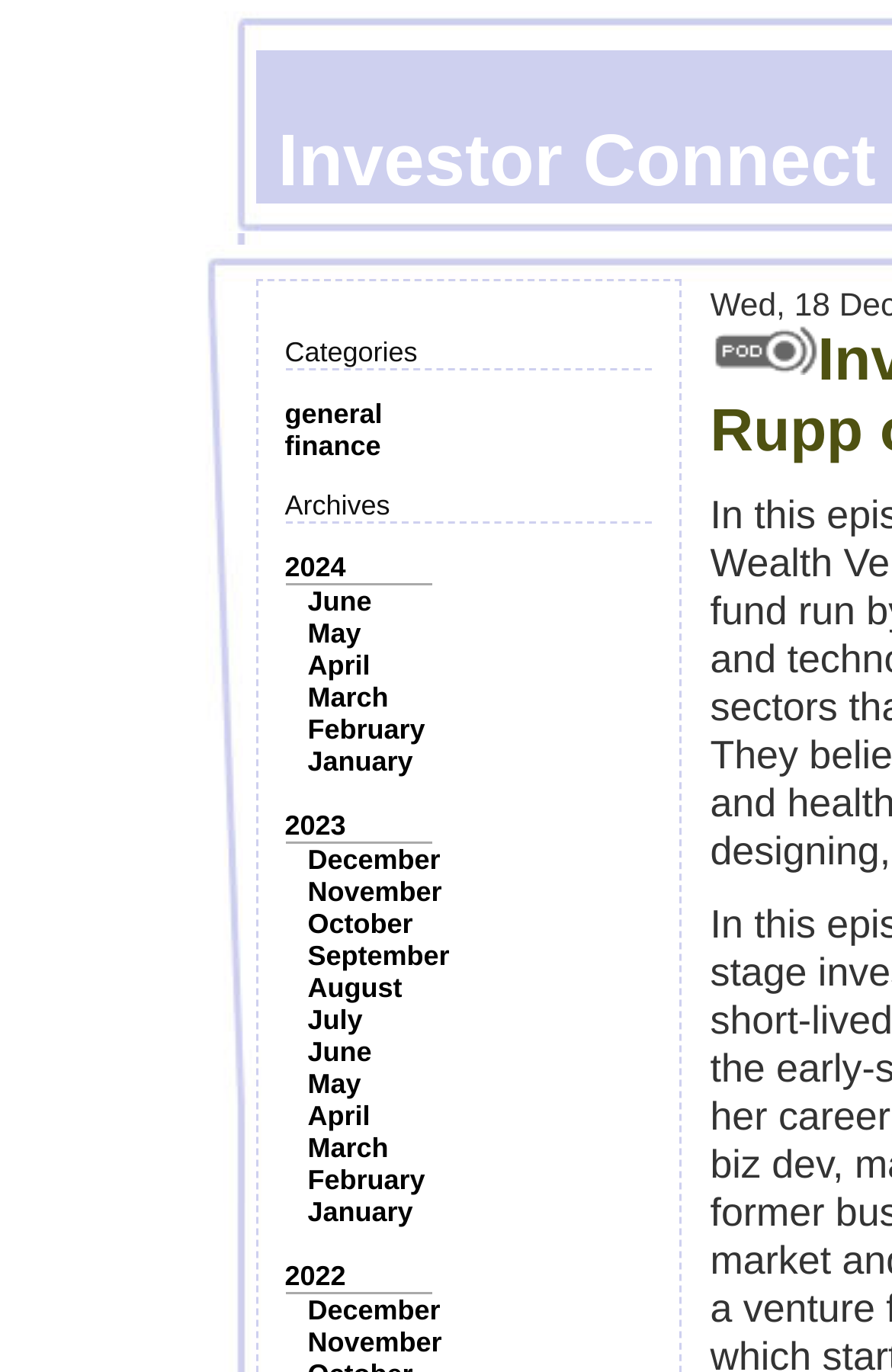Provide the bounding box coordinates of the section that needs to be clicked to accomplish the following instruction: "View the image."

[0.796, 0.237, 0.917, 0.273]